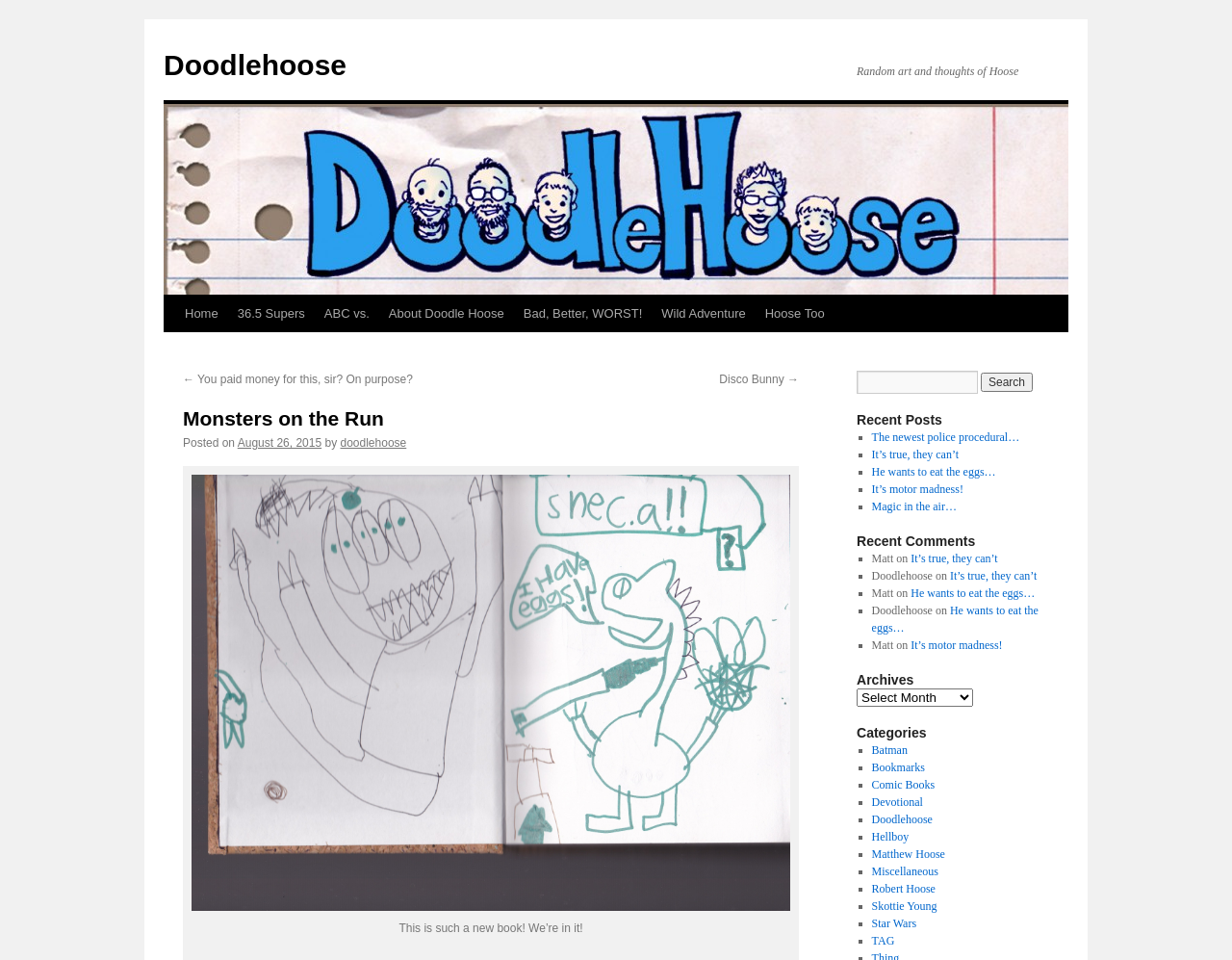Give a short answer using one word or phrase for the question:
What is the name of the author of the post 'Monsters on the Run'?

doodlehoose